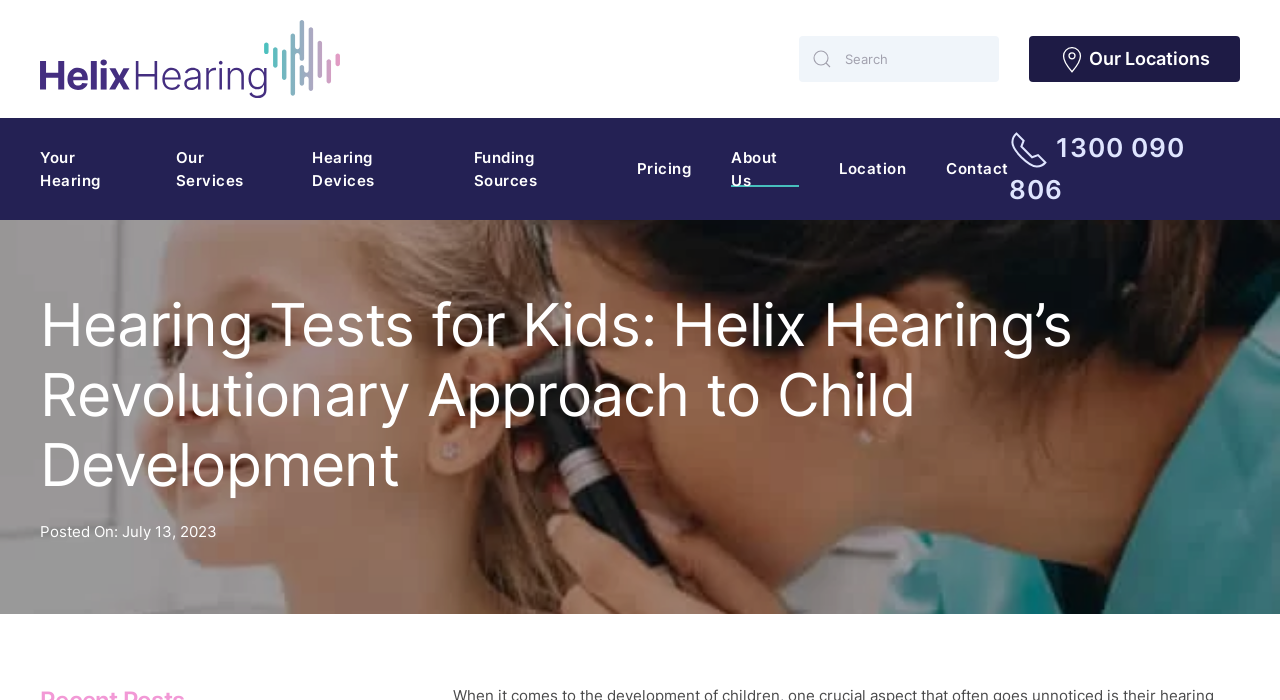Point out the bounding box coordinates of the section to click in order to follow this instruction: "Contact us".

[0.739, 0.184, 0.788, 0.298]